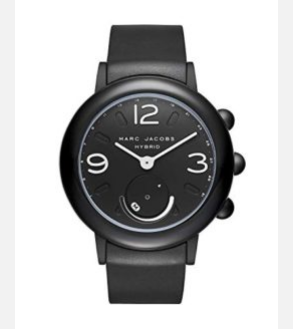Answer briefly with one word or phrase:
What is the platform where the product is available for purchase?

Amazon